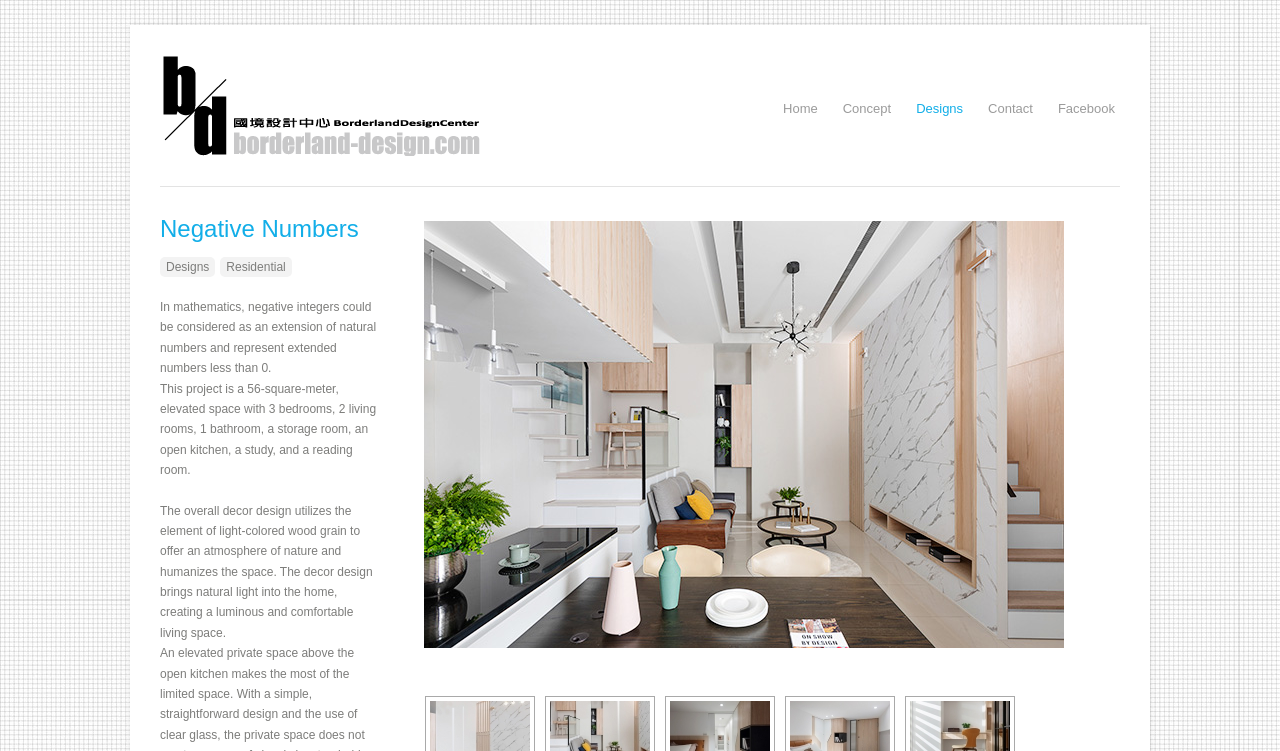Highlight the bounding box coordinates of the region I should click on to meet the following instruction: "check the 'Facebook' link".

[0.826, 0.127, 0.871, 0.16]